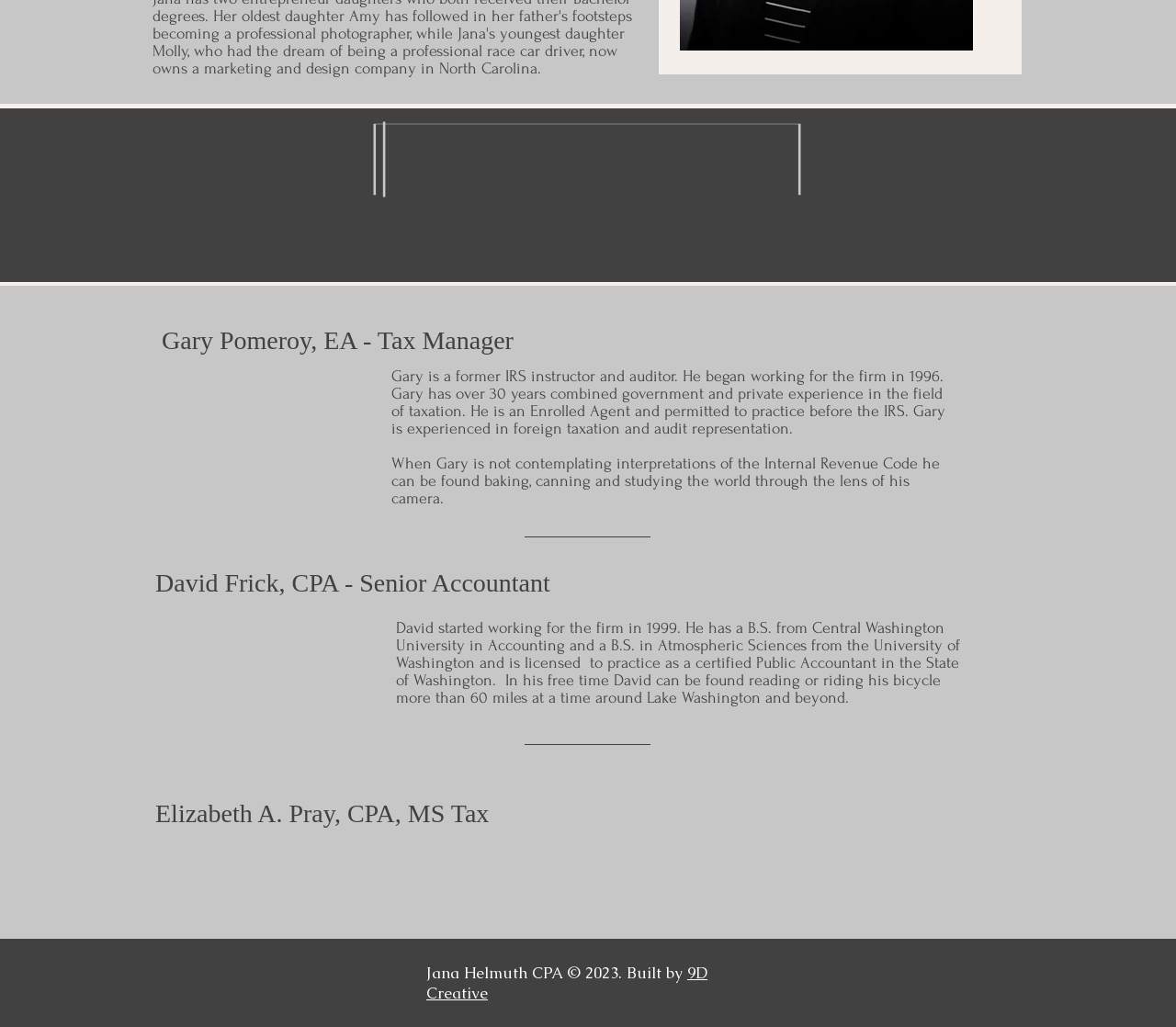Show the bounding box coordinates for the HTML element as described: "9D Creative".

[0.362, 0.937, 0.602, 0.977]